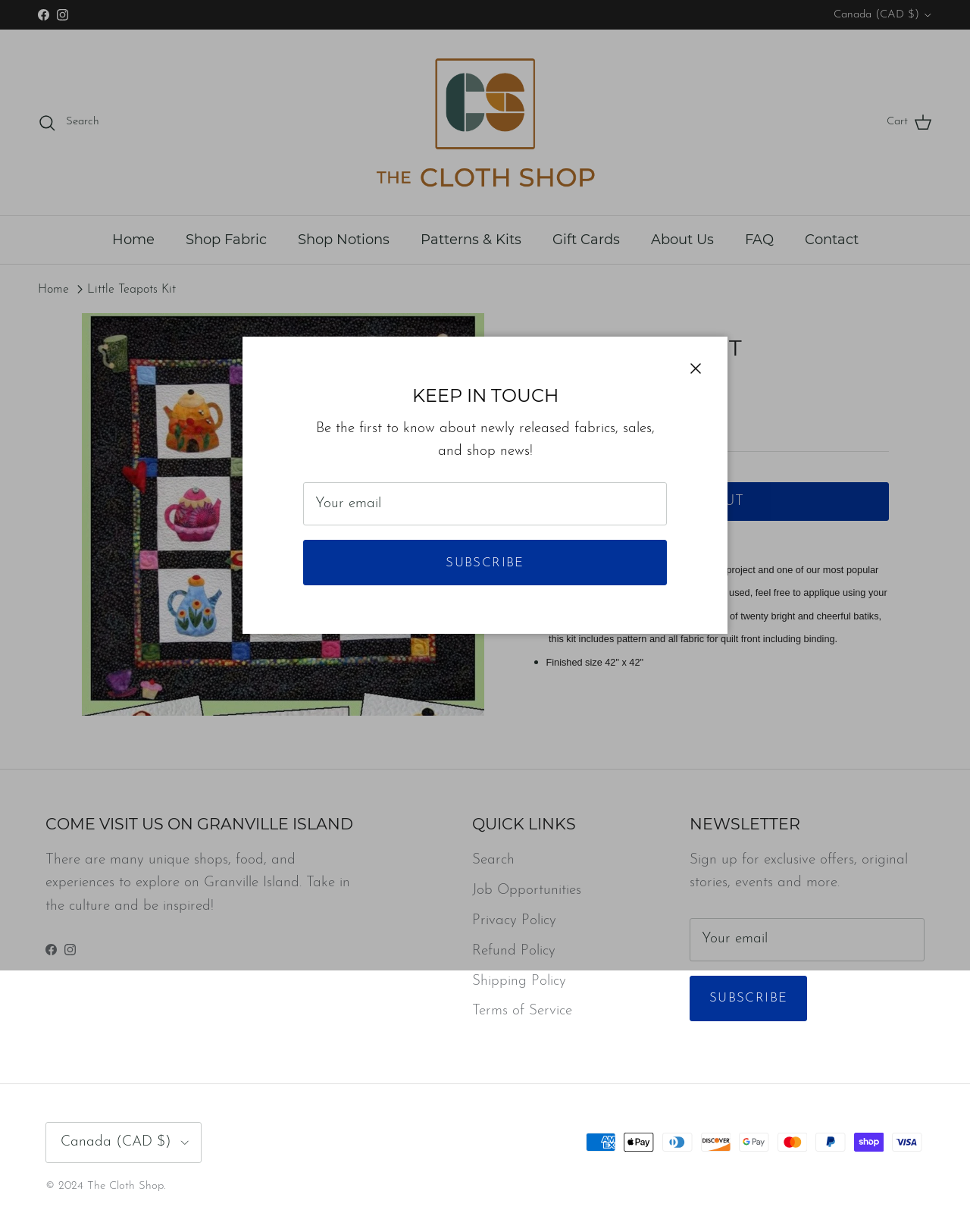Offer a detailed explanation of the webpage layout and contents.

The webpage is about a product called "Little Teapots Kit" from The Cloth Shop. At the top, there are social media links to Facebook and Instagram, as well as a search bar and a cart icon. Below that, there is a navigation menu with links to different sections of the website, including Home, Shop Fabric, Shop Notions, Patterns & Kits, Gift Cards, About Us, FAQ, and Contact.

The main content of the page is a product description and details about the Little Teapots Kit. There is a carousel with an image of the product, and below that, the product name "LITTLE TEAPOTS KIT" is displayed in a large font. The price of the kit, $149.95, is shown next to the product name. The product description explains that it is an adorable applique project and one of the most popular patterns, featuring a collection of twenty bright and cheerful batiks.

Below the product description, there are two bullet points listing the features of the kit, including the finished size of 42" x 42". There is also a "SOLD OUT" button, indicating that the product is currently unavailable.

On the right side of the page, there is a section promoting a visit to Granville Island, with a brief description of the island and its attractions. Below that, there are links to Facebook and Instagram, as well as a navigation menu with quick links to Search, Job Opportunities, Privacy Policy, Refund Policy, Shipping Policy, and Terms of Service.

Further down the page, there is a newsletter signup section, where users can enter their email address to receive exclusive offers, original stories, events, and more. Below that, there are images of various payment methods accepted by the website, including American Express, Apple Pay, Diners Club, Discover, Google Pay, Mastercard, PayPal, Shop Pay, and Visa.

At the very bottom of the page, there is a copyright notice and a link to The Cloth Shop, as well as a button to select the country or region. There is also a modal dialog box that appears when the user clicks on the "KEEP IN TOUCH" button, allowing them to sign up for the newsletter.